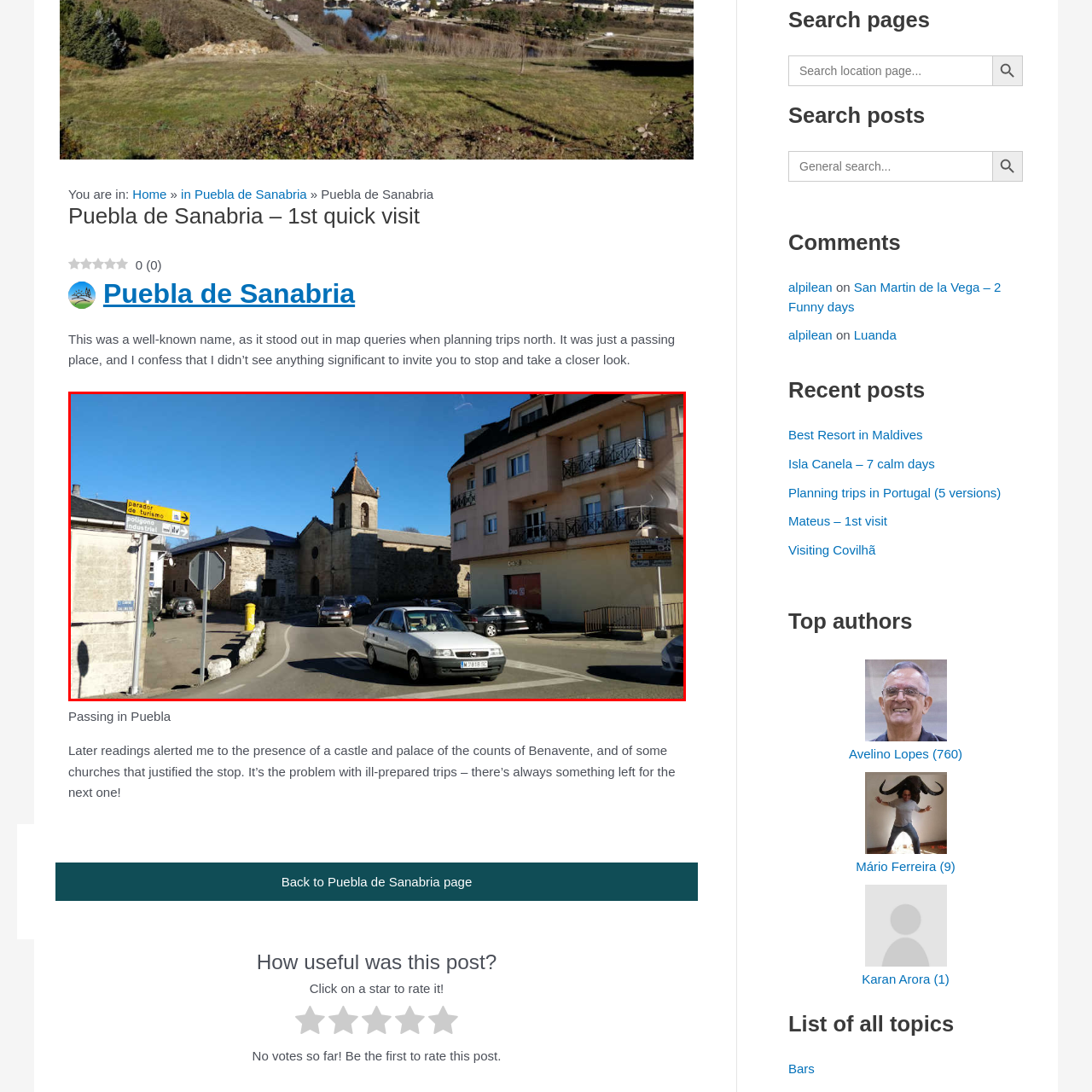Carefully examine the image inside the red box and generate a detailed caption for it.

This image captures a scenic view of Puebla de Sanabria, showcasing a charming street scene. Prominent in the background is a historic stone church, characterized by its distinctive bell tower and rustic architecture, reflecting the town's rich cultural heritage. On the left, a directional sign points to a tourist information center, indicating the area’s commitment to welcoming visitors. The street is lively with vehicles, including a white car prominently in the foreground, contributing to the sense of everyday life in this picturesque location. To the right, a multi-story building with balconies stands, contrasting the traditional architecture of the church while providing a glimpse of modern living. The clear blue sky overhead enhances the vibrant atmosphere of this quaint town, inviting exploration and discovery.